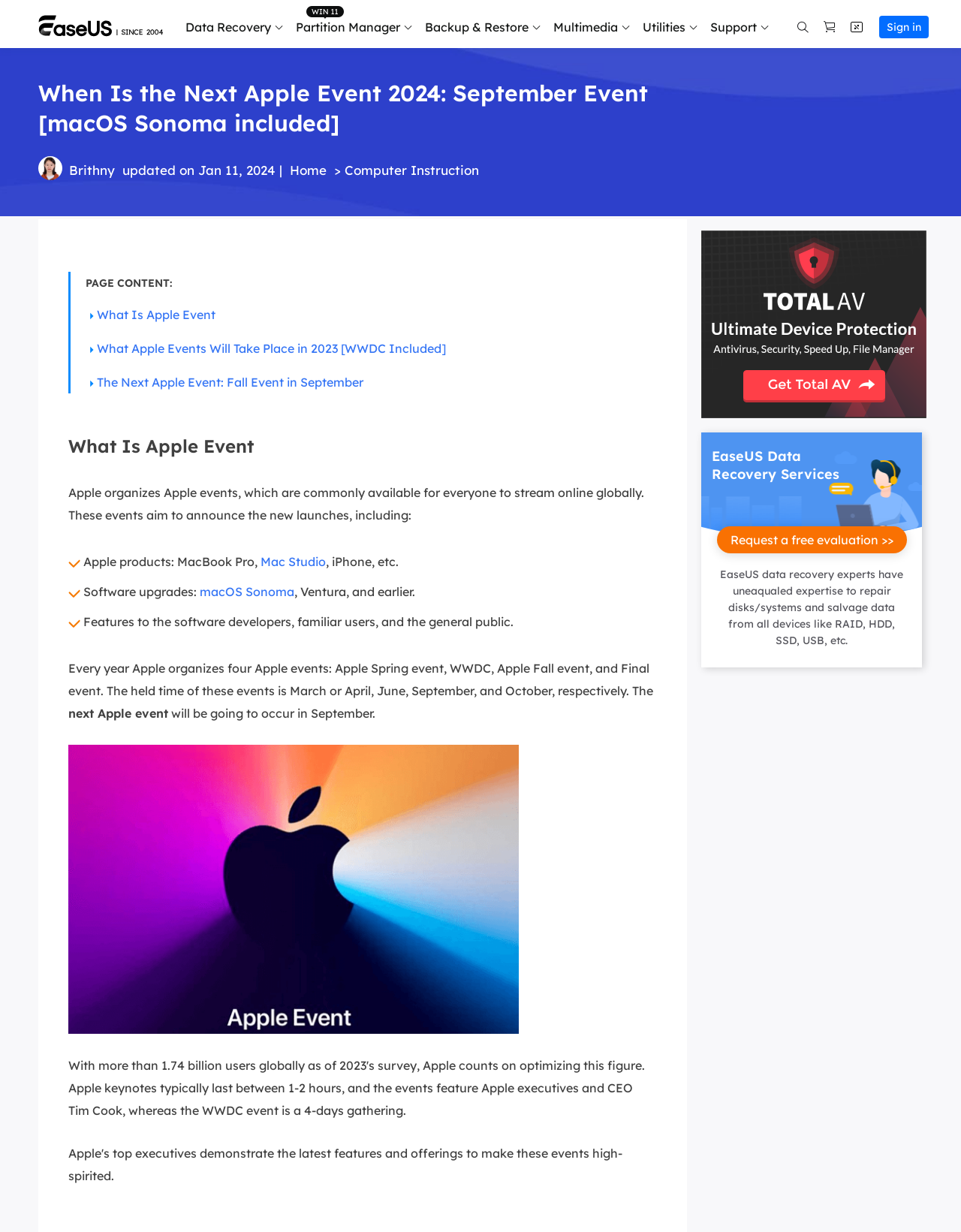What is the purpose of Todo Backup?
Please answer the question as detailed as possible based on the image.

Based on the link text 'Todo Backup Personal Personal backup solutions', I understand that the purpose of Todo Backup is to provide personal backup solutions.